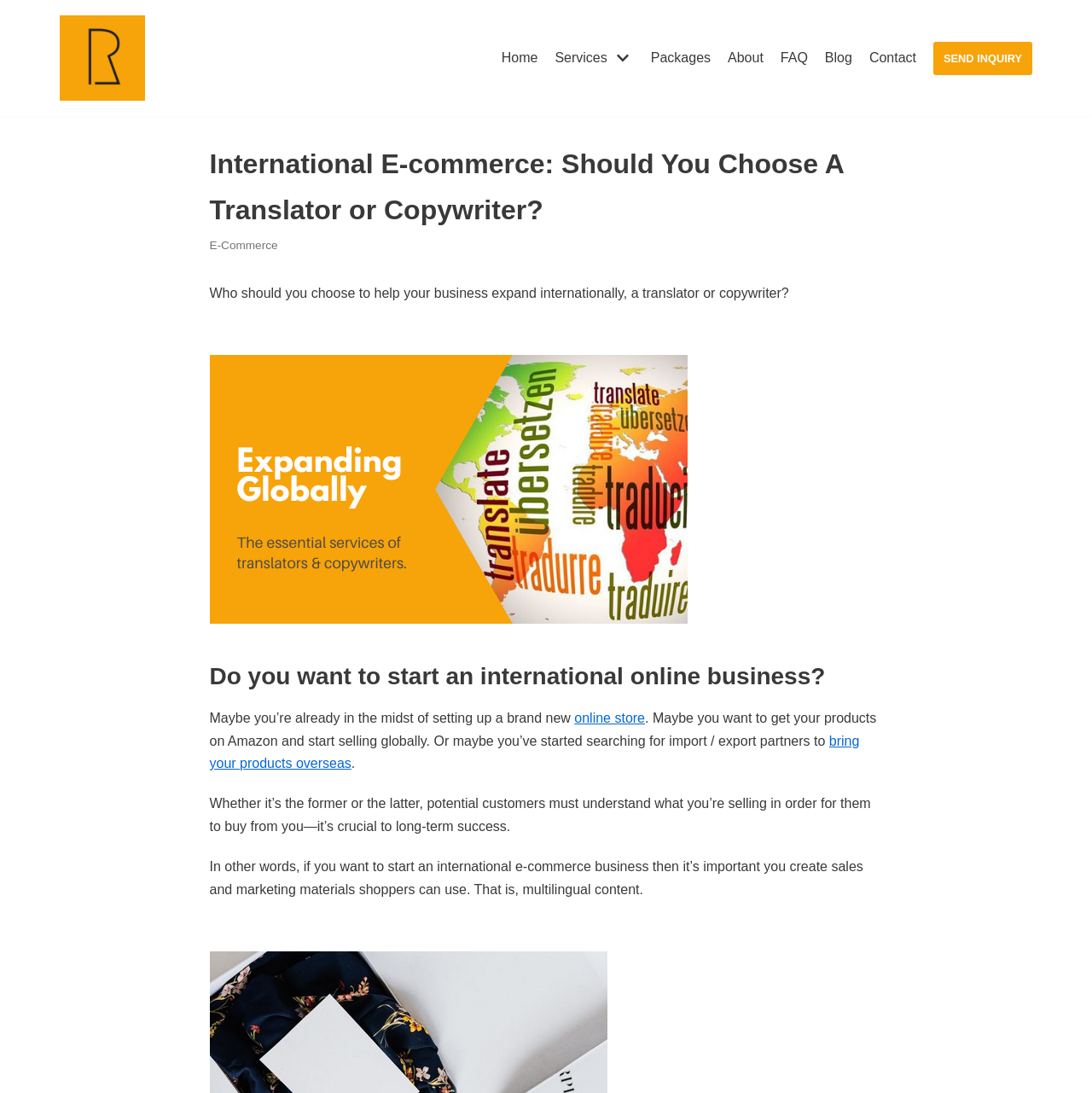Can you specify the bounding box coordinates for the region that should be clicked to fulfill this instruction: "Click on the 'Home' link".

[0.459, 0.043, 0.493, 0.063]